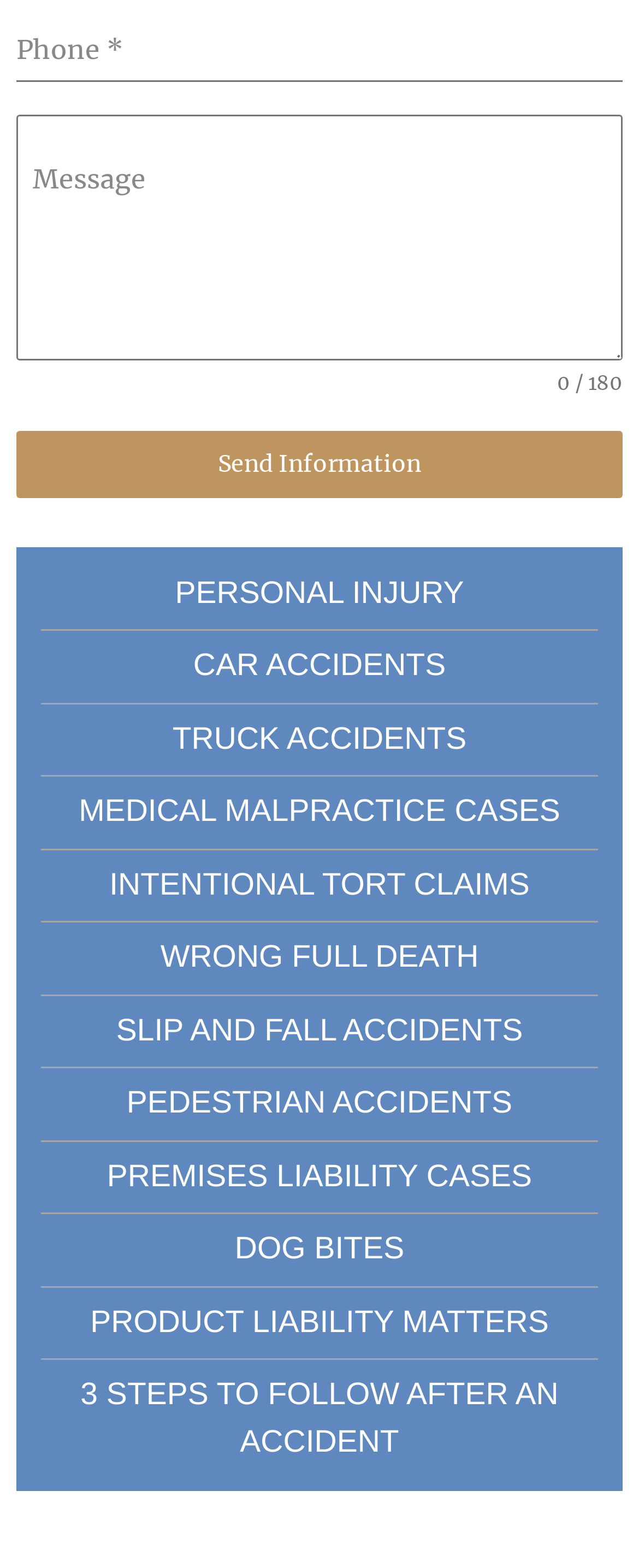Please provide the bounding box coordinates for the element that needs to be clicked to perform the following instruction: "Read 3 STEPS TO FOLLOW AFTER AN ACCIDENT". The coordinates should be given as four float numbers between 0 and 1, i.e., [left, top, right, bottom].

[0.064, 0.876, 0.936, 0.935]